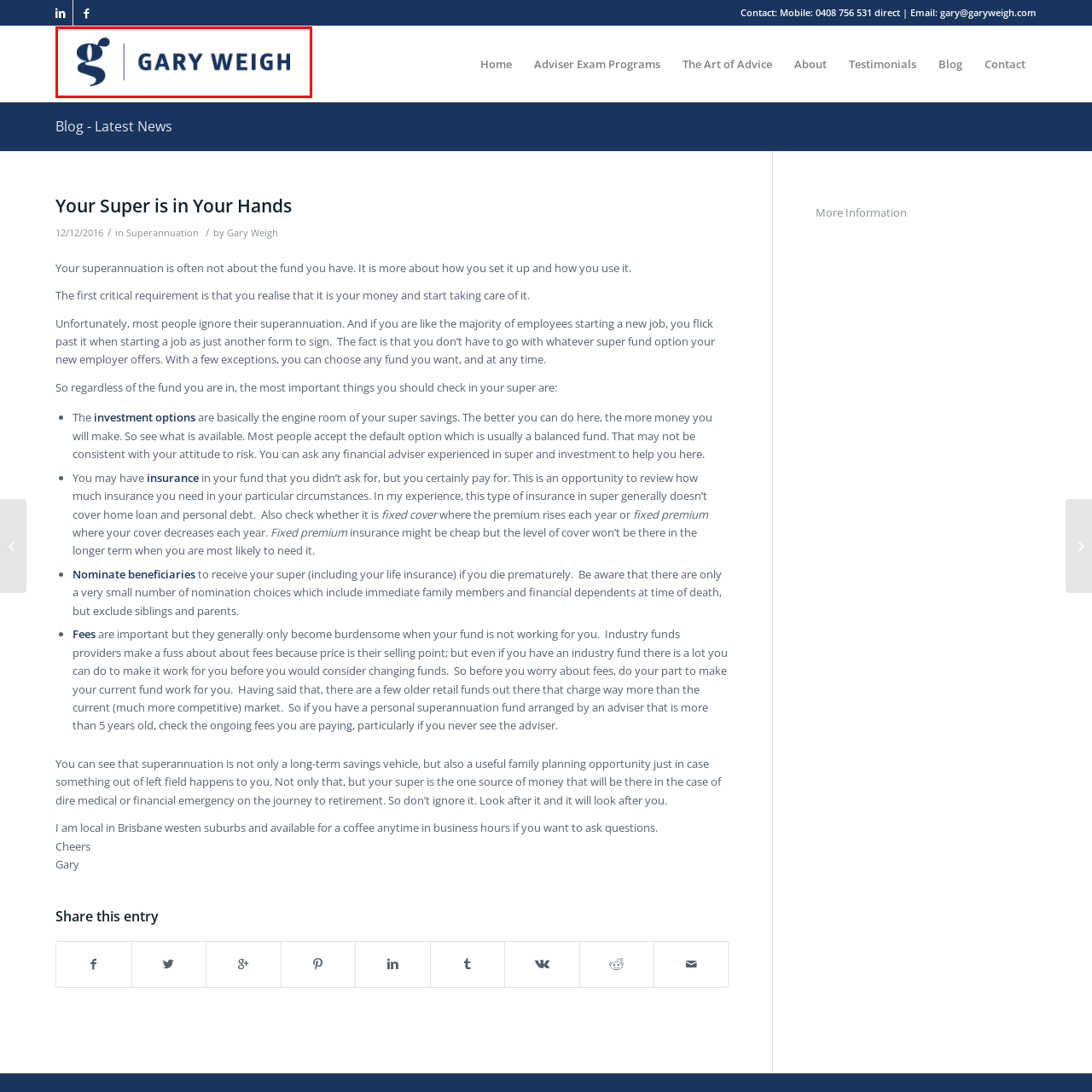Examine the portion of the image marked by the red rectangle, What is the focus of Gary Weigh's business? Answer concisely using a single word or phrase.

Superannuation and financial advice